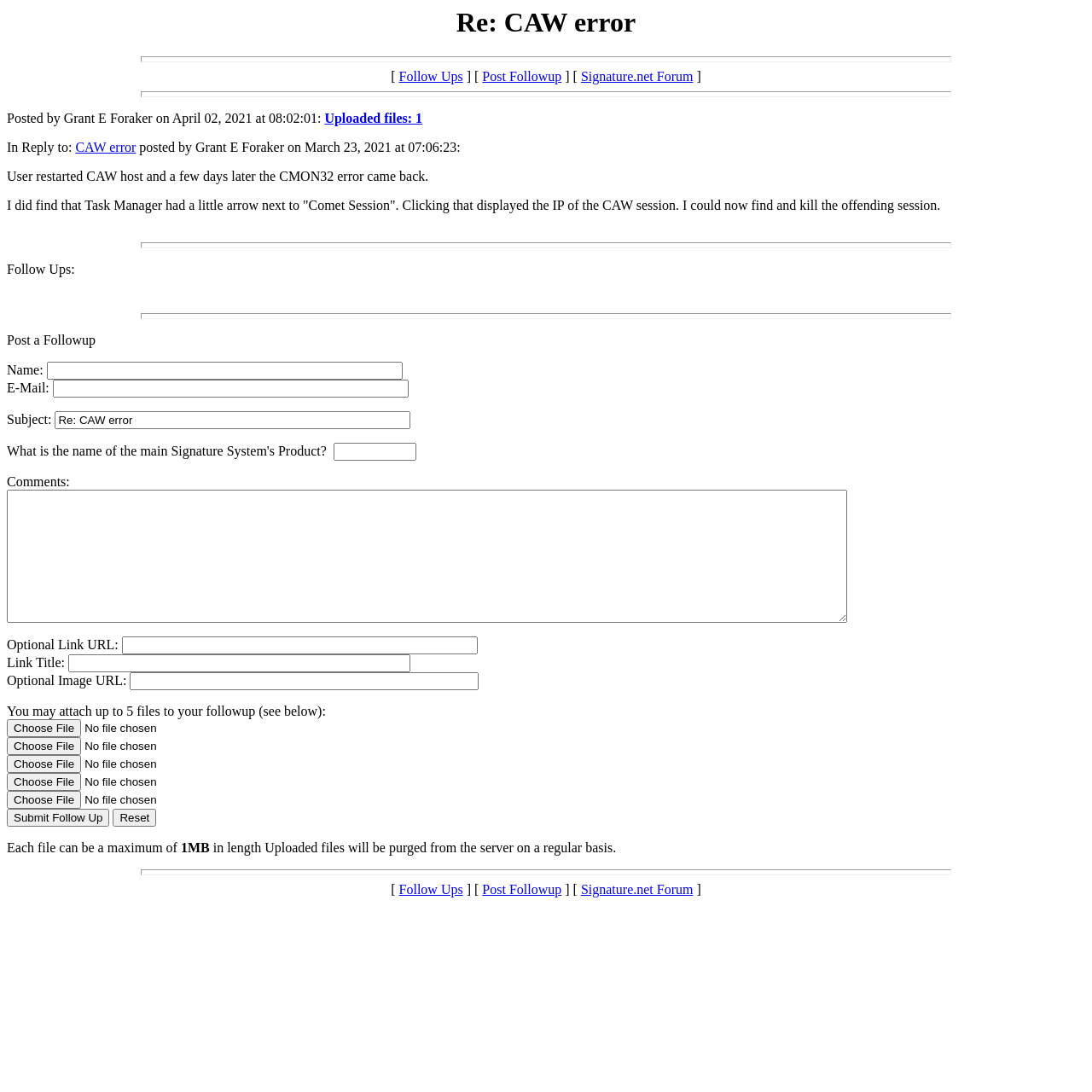Provide a brief response to the question below using one word or phrase:
What is the purpose of the 'Choose File' button?

To attach a file